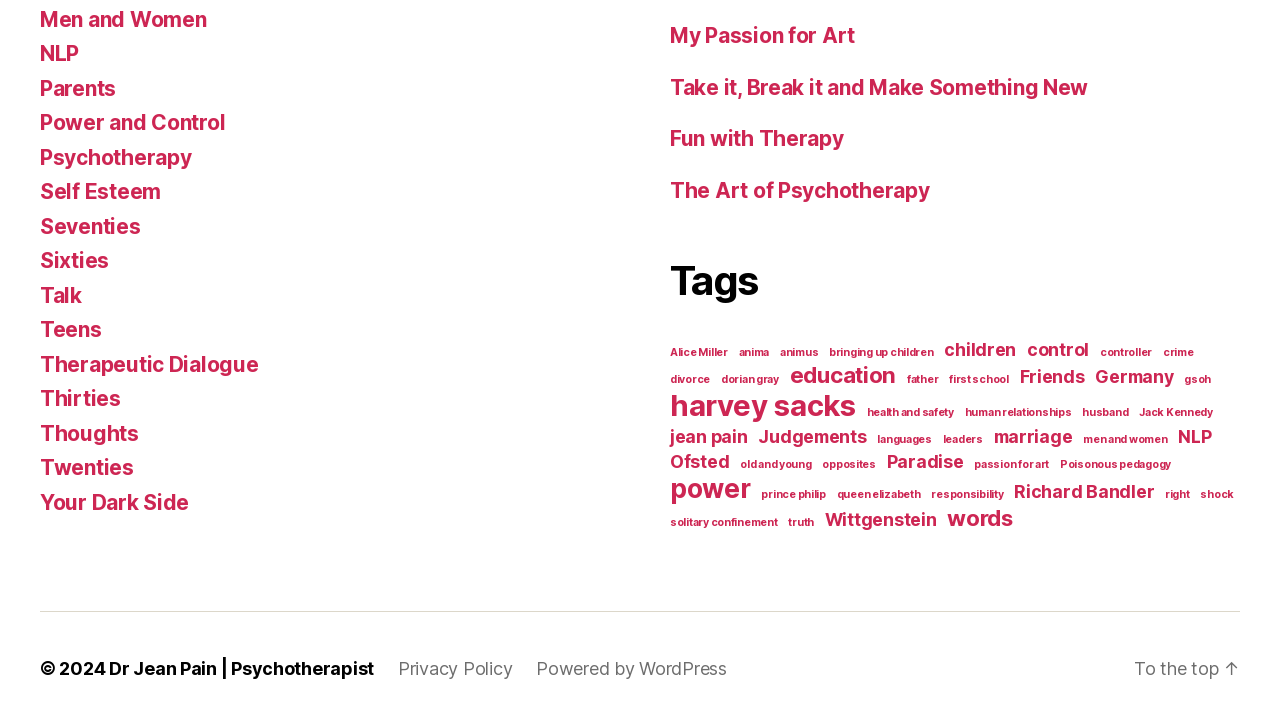Please find the bounding box coordinates (top-left x, top-left y, bottom-right x, bottom-right y) in the screenshot for the UI element described as follows: Friends

[0.797, 0.505, 0.847, 0.534]